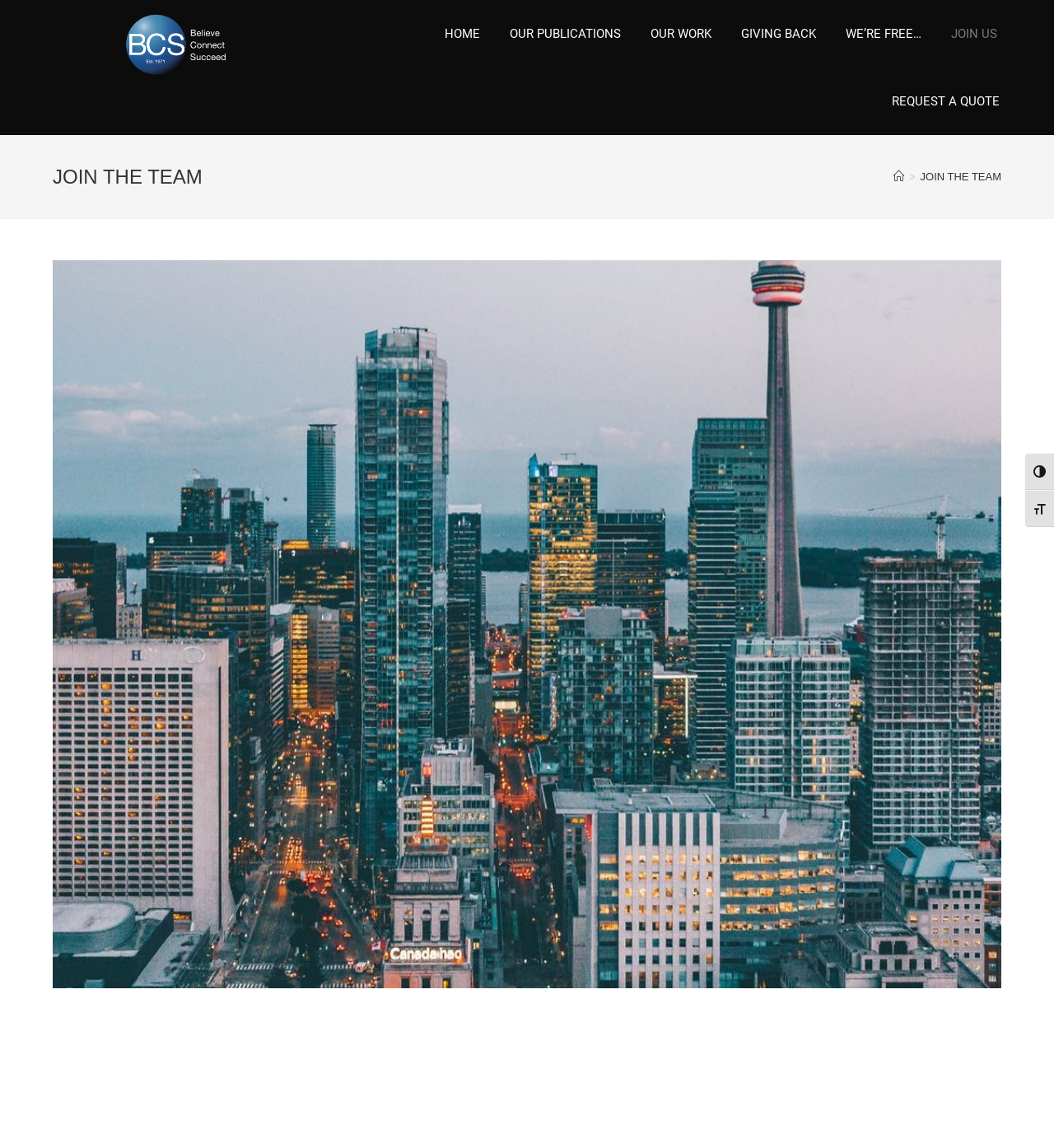Please provide the bounding box coordinates for the element that needs to be clicked to perform the following instruction: "Join the team". The coordinates should be given as four float numbers between 0 and 1, i.e., [left, top, right, bottom].

[0.89, 0.0, 0.958, 0.059]